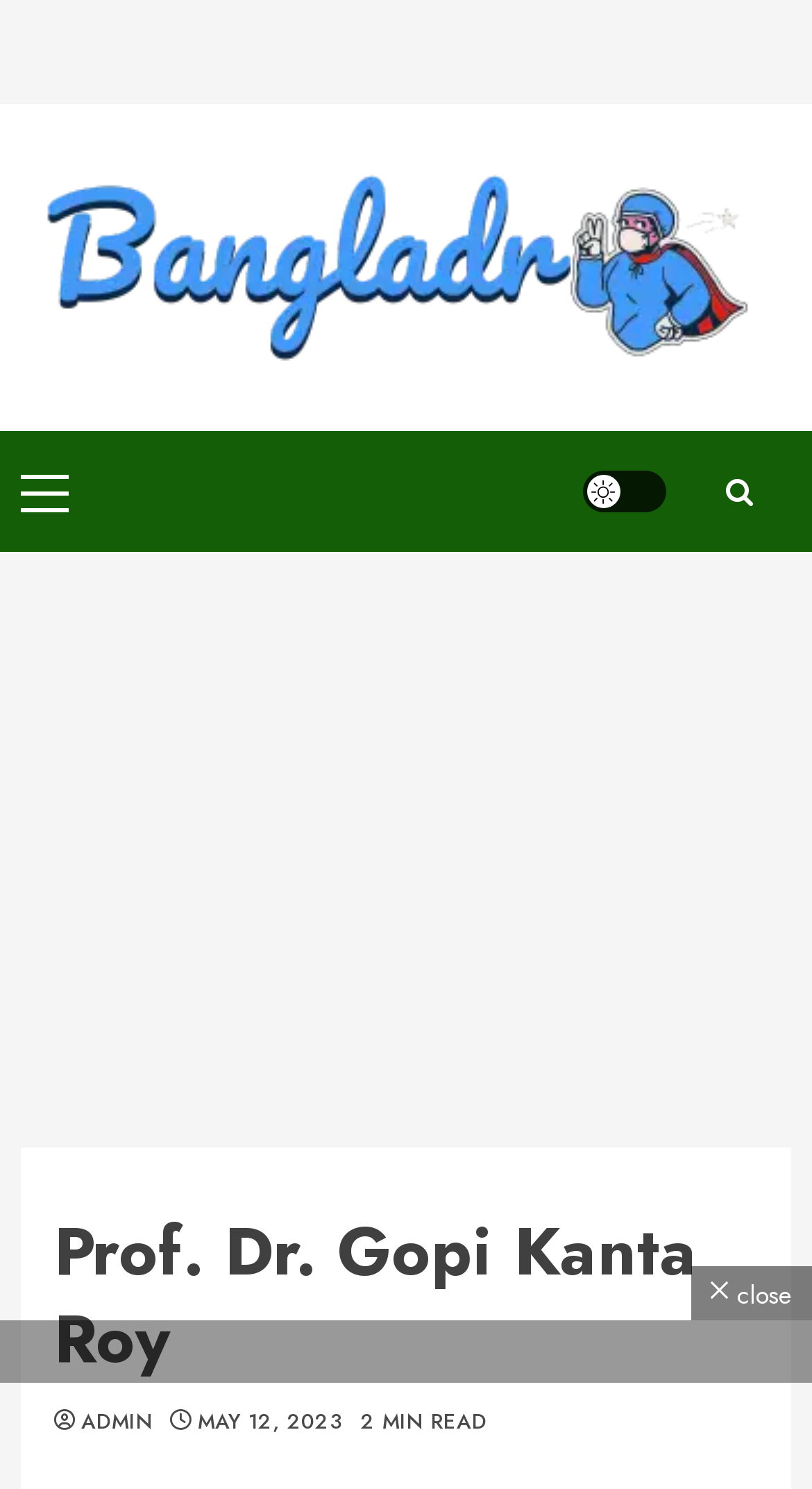Utilize the information from the image to answer the question in detail:
What is the estimated reading time of the content on this webpage?

I found the estimated reading time by looking at the header section of the webpage, where it displays '2 MIN READ' next to the date and 'ADMIN' link.